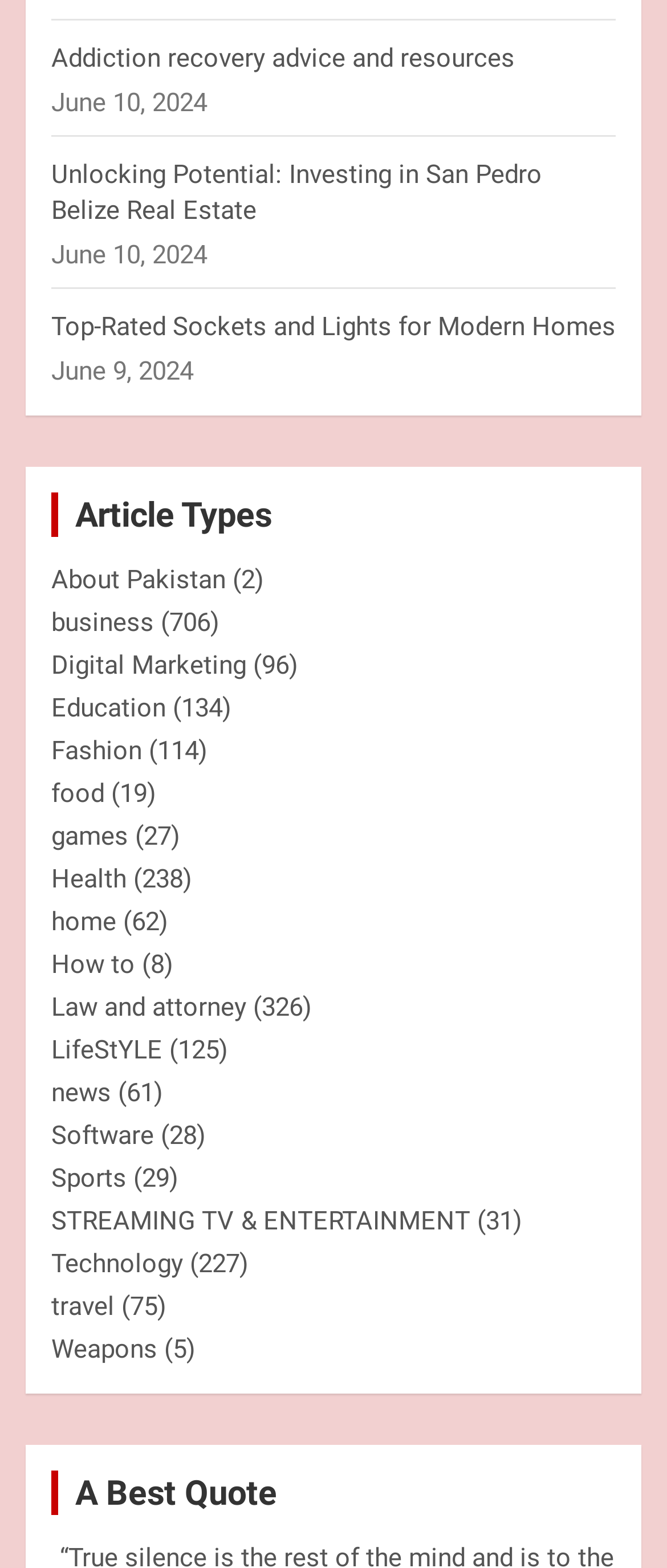Select the bounding box coordinates of the element I need to click to carry out the following instruction: "View 'Article Types'".

[0.077, 0.314, 0.923, 0.342]